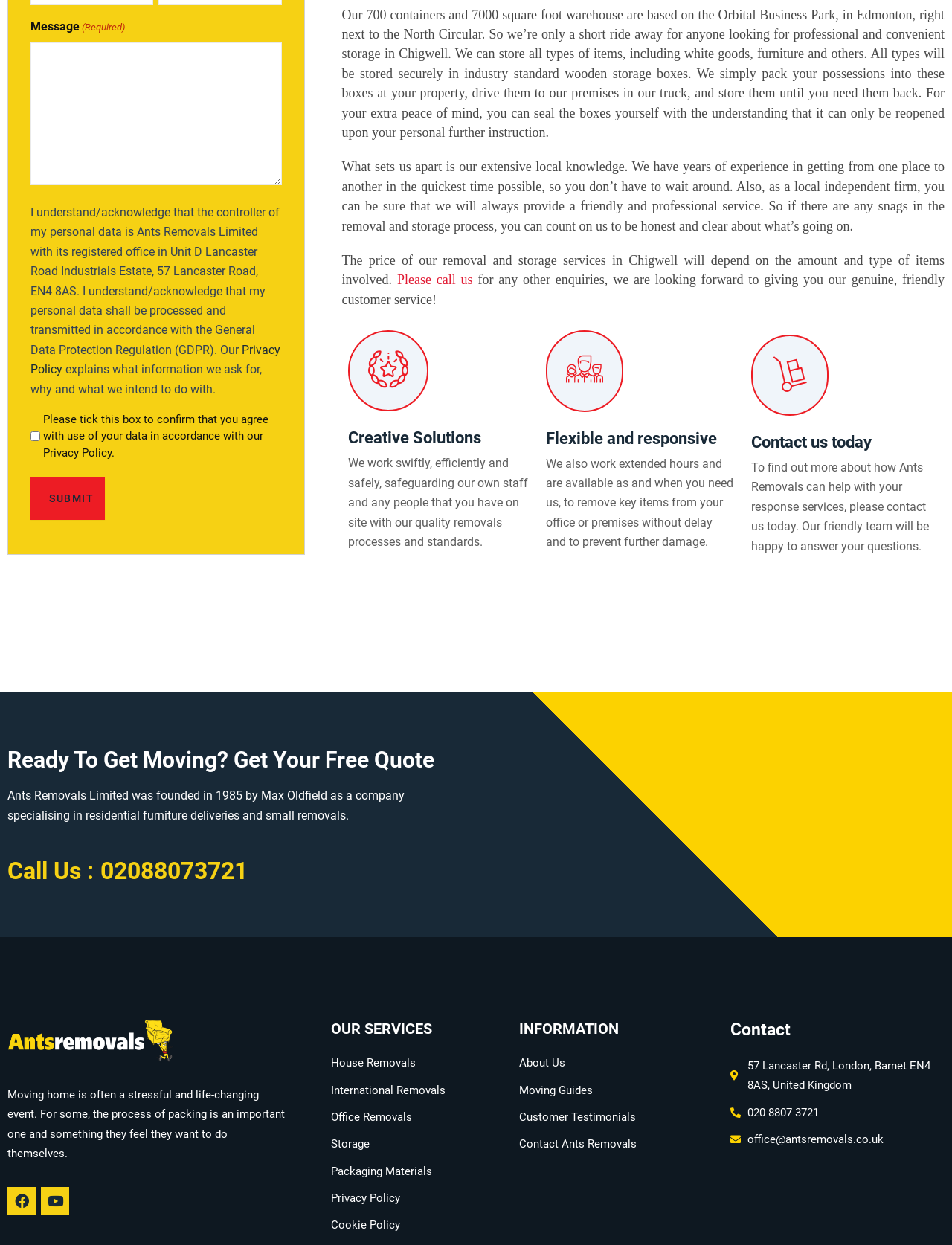Kindly determine the bounding box coordinates for the area that needs to be clicked to execute this instruction: "Check out the CUSTOMOTO Logo".

None